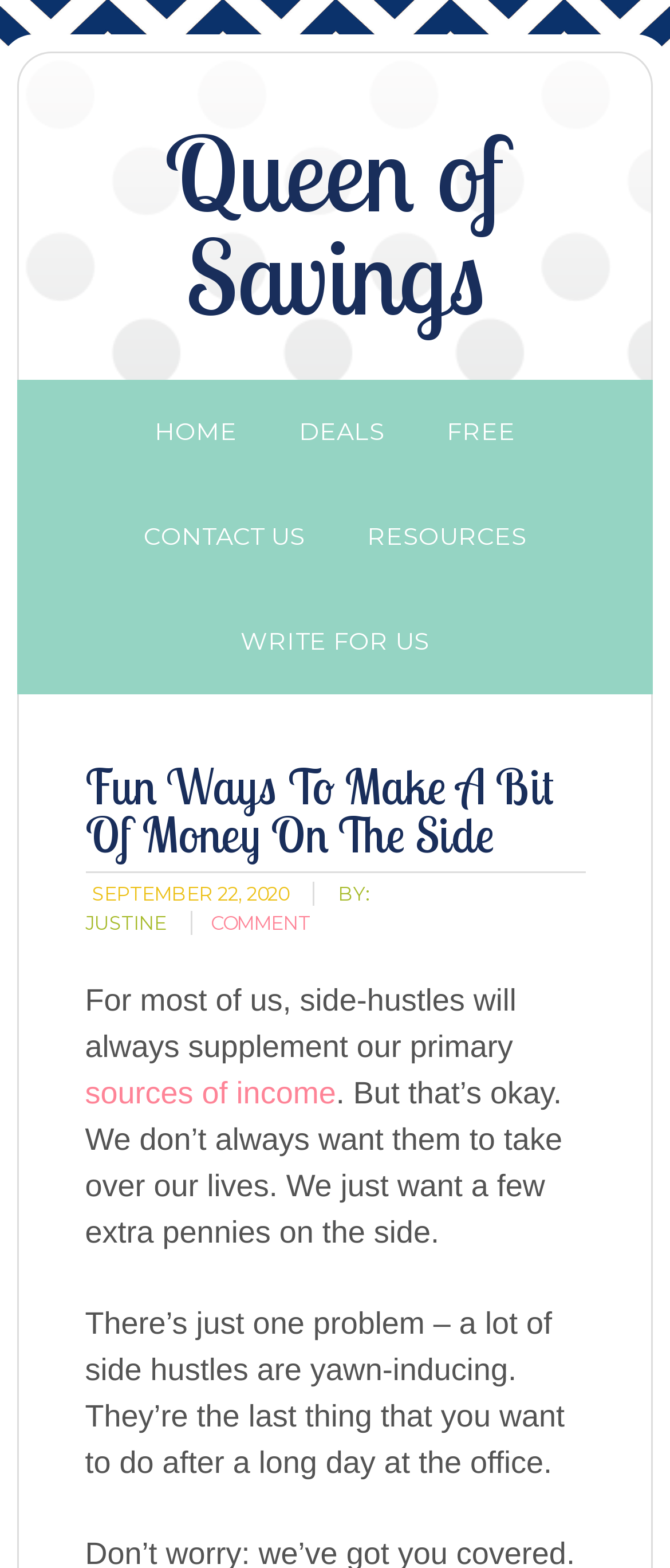Find the bounding box coordinates of the area to click in order to follow the instruction: "comment on the post".

[0.314, 0.58, 0.463, 0.596]